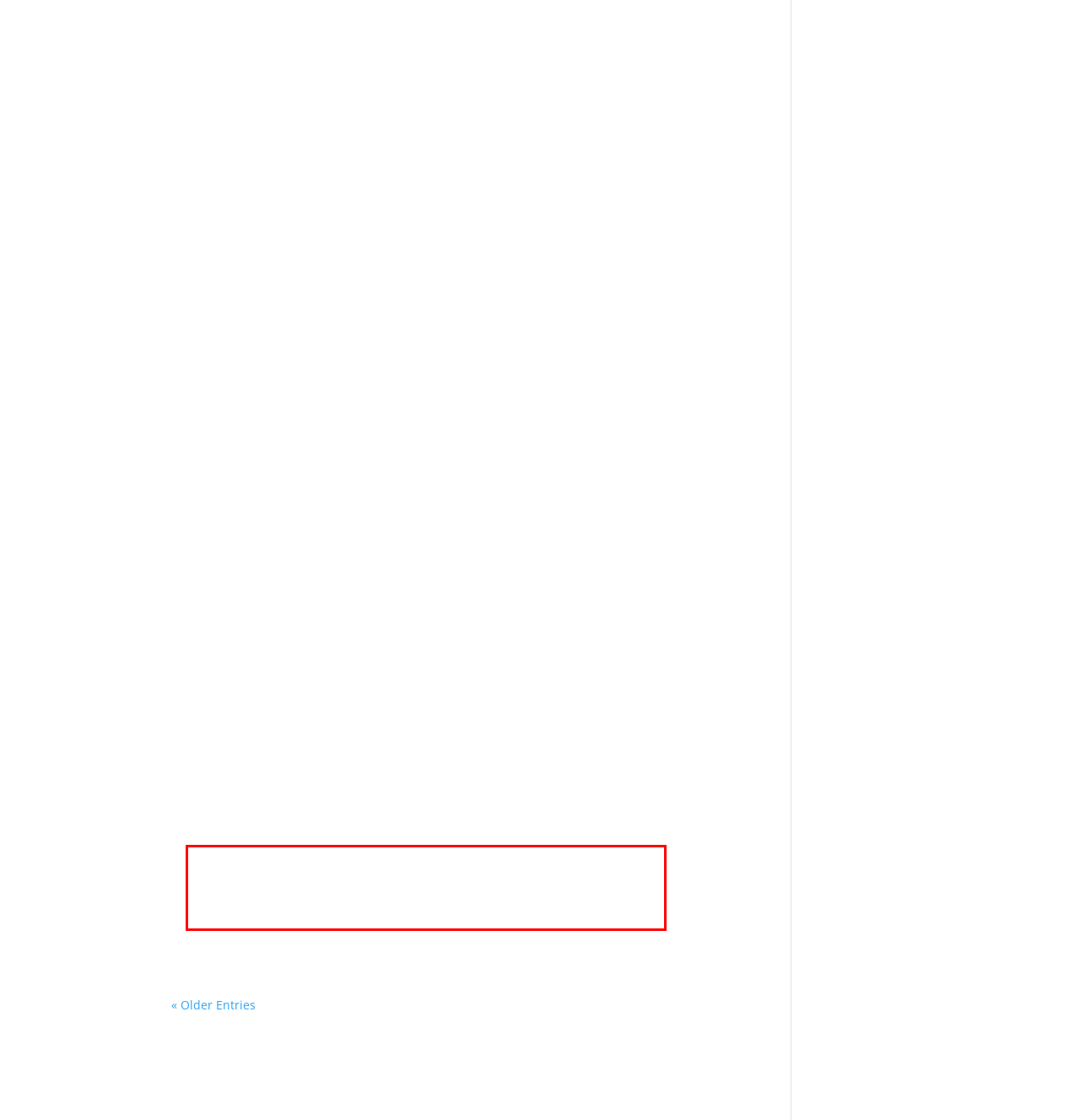There is a screenshot of a webpage with a red bounding box around a UI element. Please use OCR to extract the text within the red bounding box.

As I mentioned last week, I am down with COVID and tired, so spending more time reading rather than working. I read Bill Browder's Freezing Order this weekend, and I highly recommend it. However, at the end of the book, Browder says that oligarchs, autocrats, and...